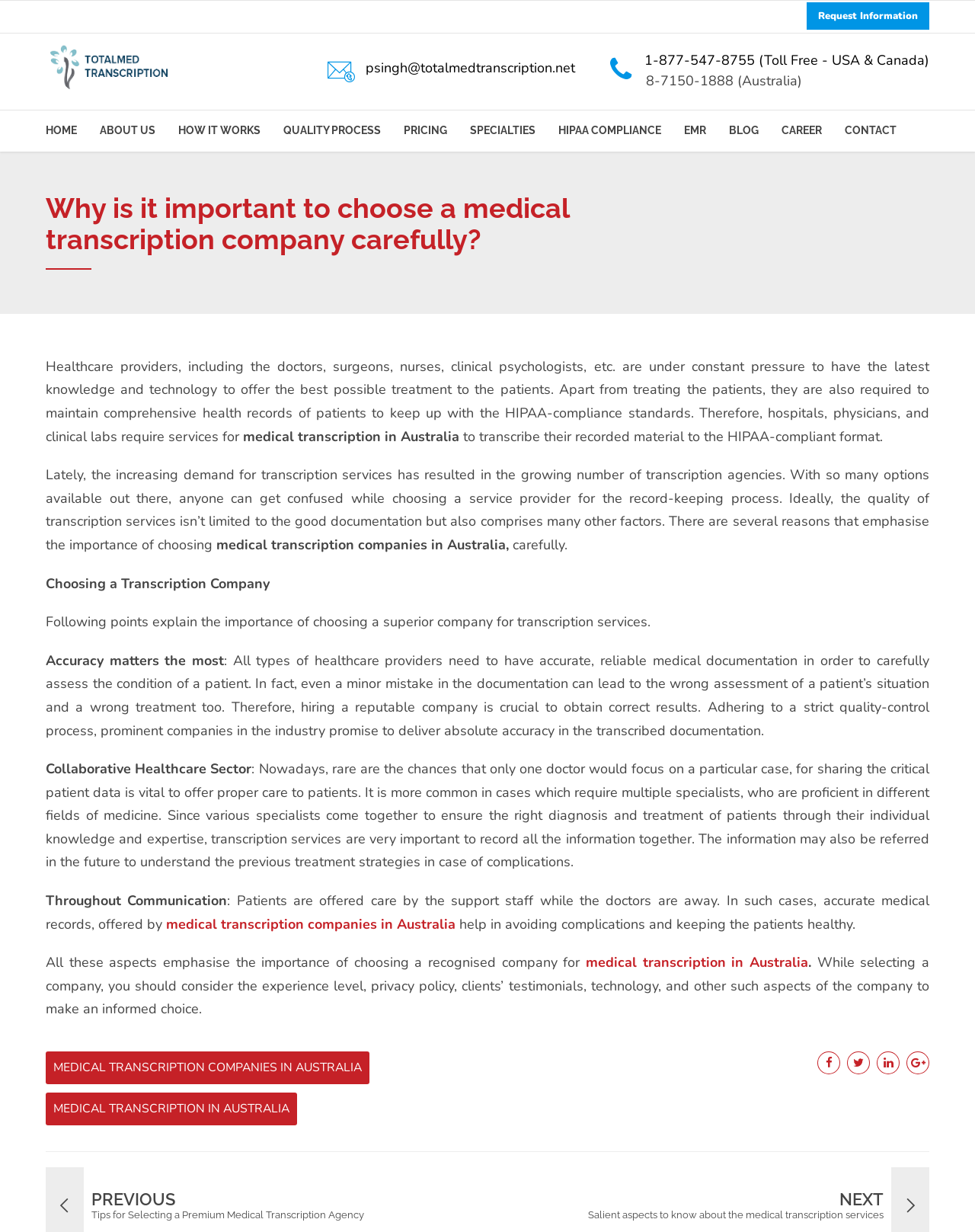Locate the bounding box coordinates of the area you need to click to fulfill this instruction: 'Go to the home page'. The coordinates must be in the form of four float numbers ranging from 0 to 1: [left, top, right, bottom].

[0.047, 0.089, 0.079, 0.123]